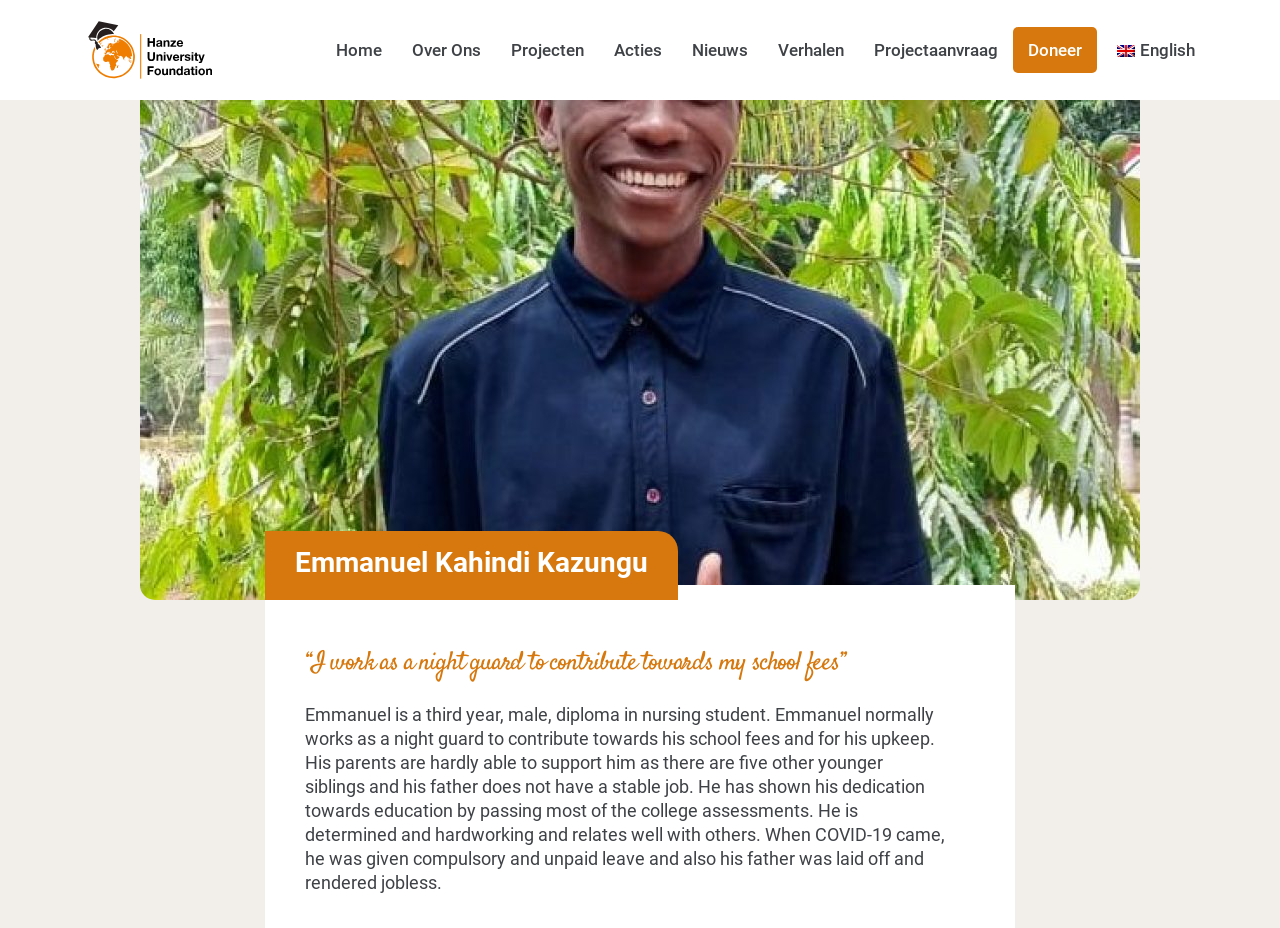Predict the bounding box coordinates of the area that should be clicked to accomplish the following instruction: "Switch to English". The bounding box coordinates should consist of four float numbers between 0 and 1, i.e., [left, top, right, bottom].

[0.857, 0.029, 0.945, 0.079]